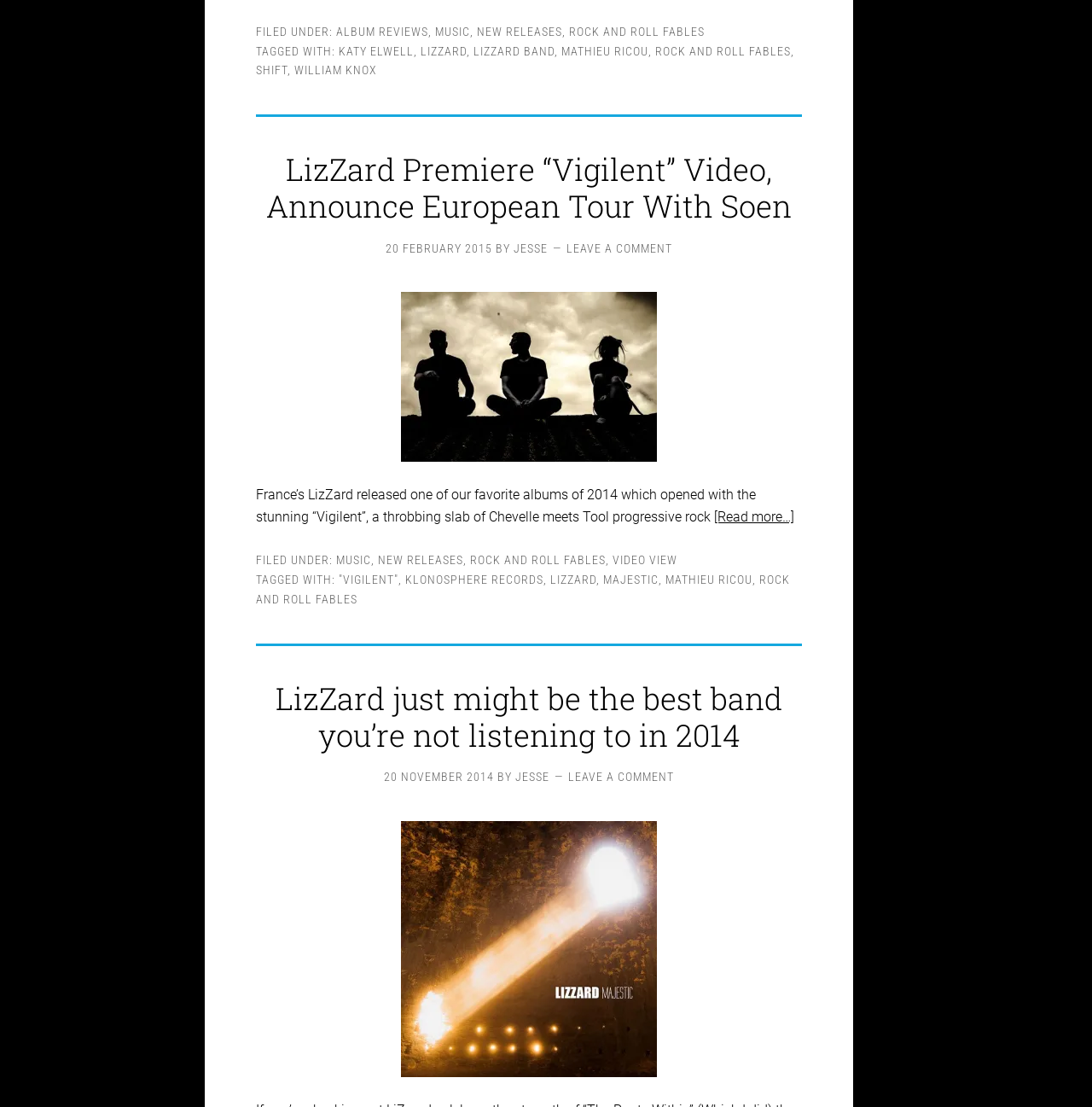Using the image as a reference, answer the following question in as much detail as possible:
What is the date of the article?

The time element in the article has the text '20 FEBRUARY 2015', which indicates the date of the article.